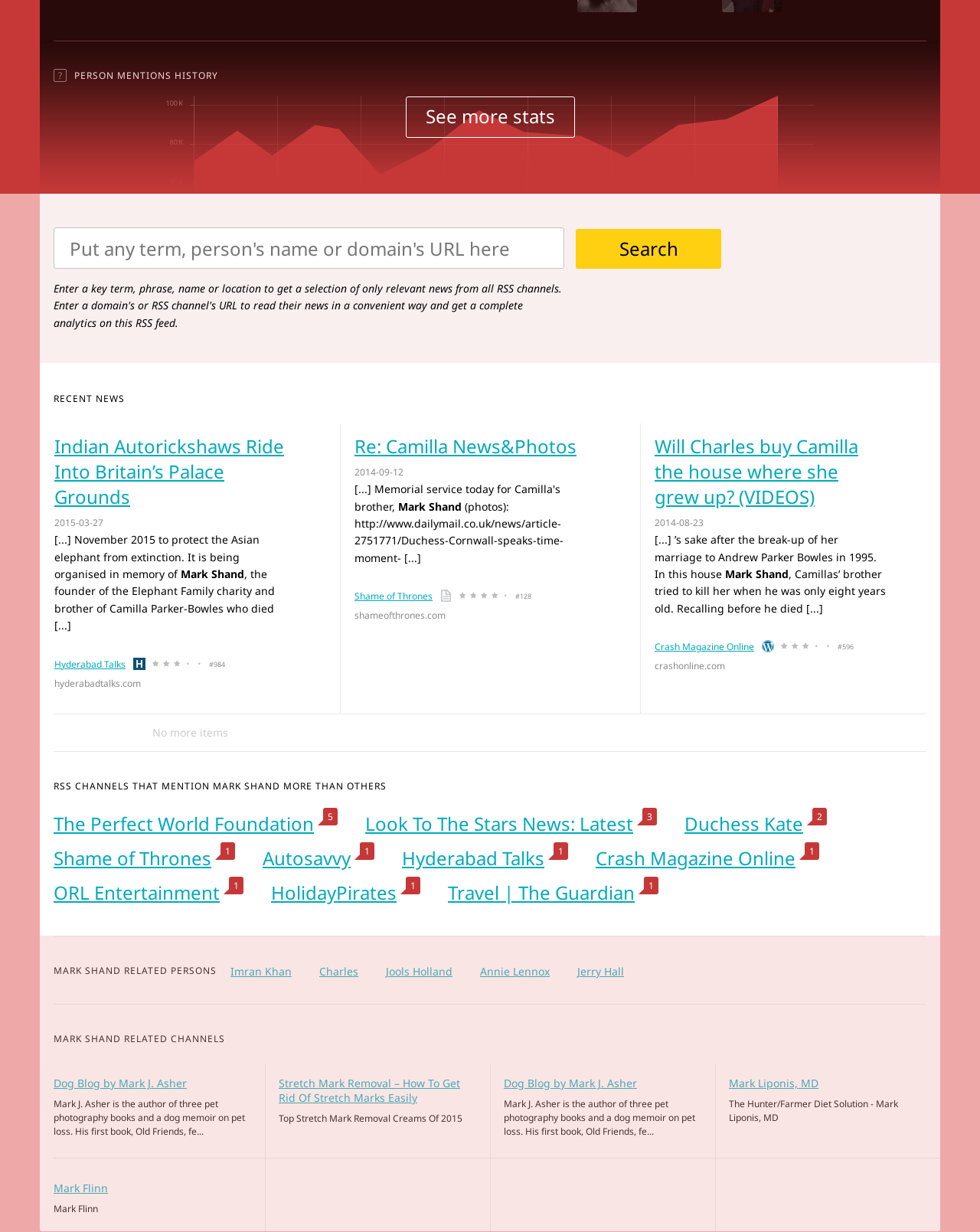Identify the bounding box coordinates of the HTML element based on this description: "The Perfect World Foundation".

[0.055, 0.658, 0.32, 0.679]